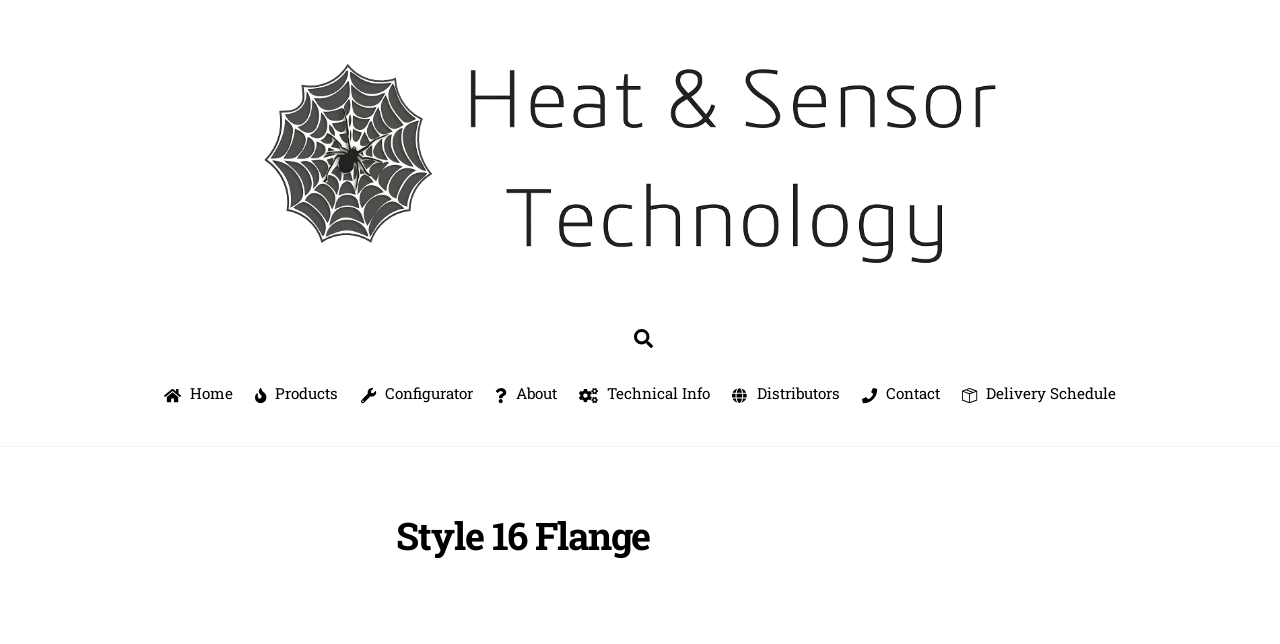Answer succinctly with a single word or phrase:
Is there a search function on the page?

Yes